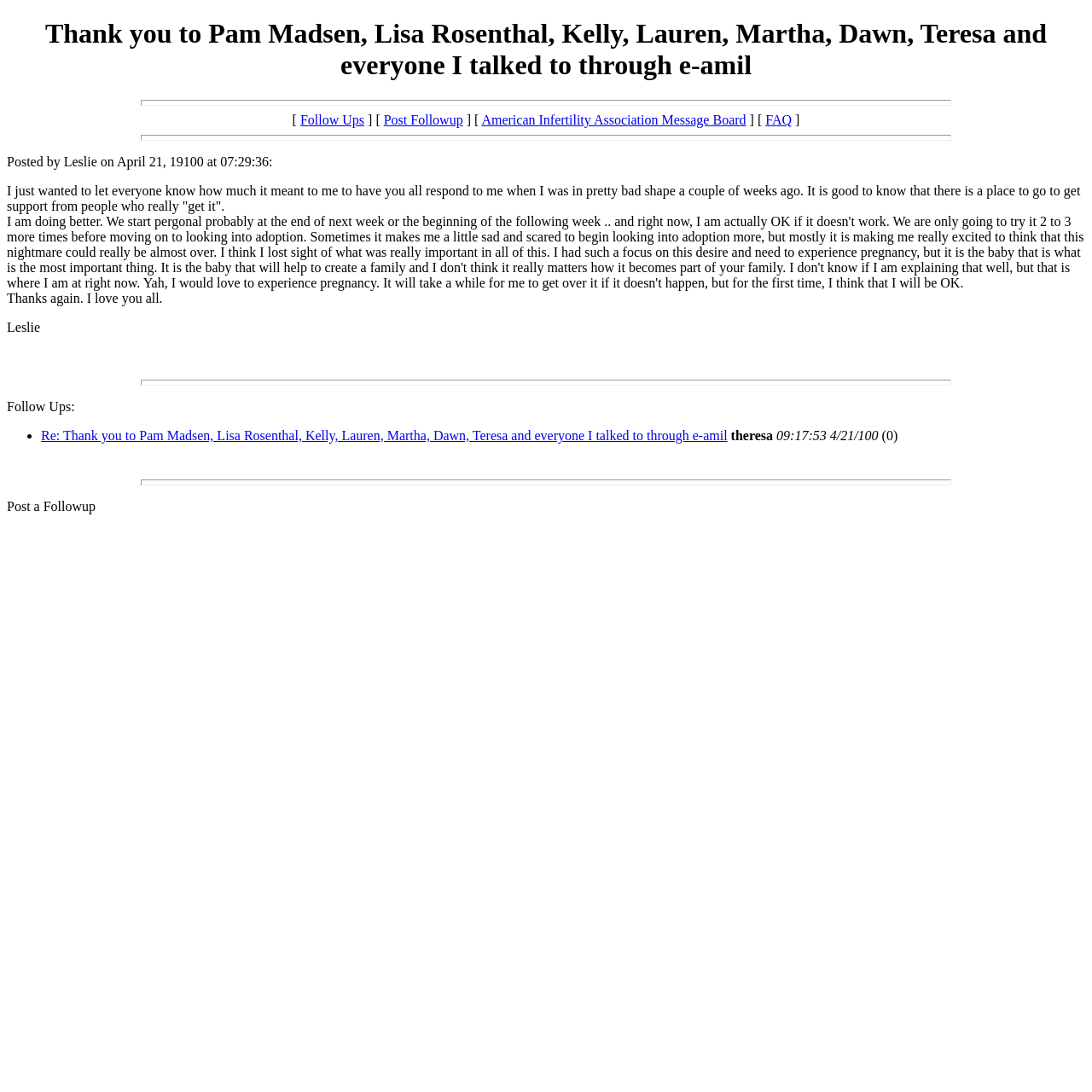What is the name of the message board?
Look at the screenshot and respond with one word or a short phrase.

American Infertility Association Message Board